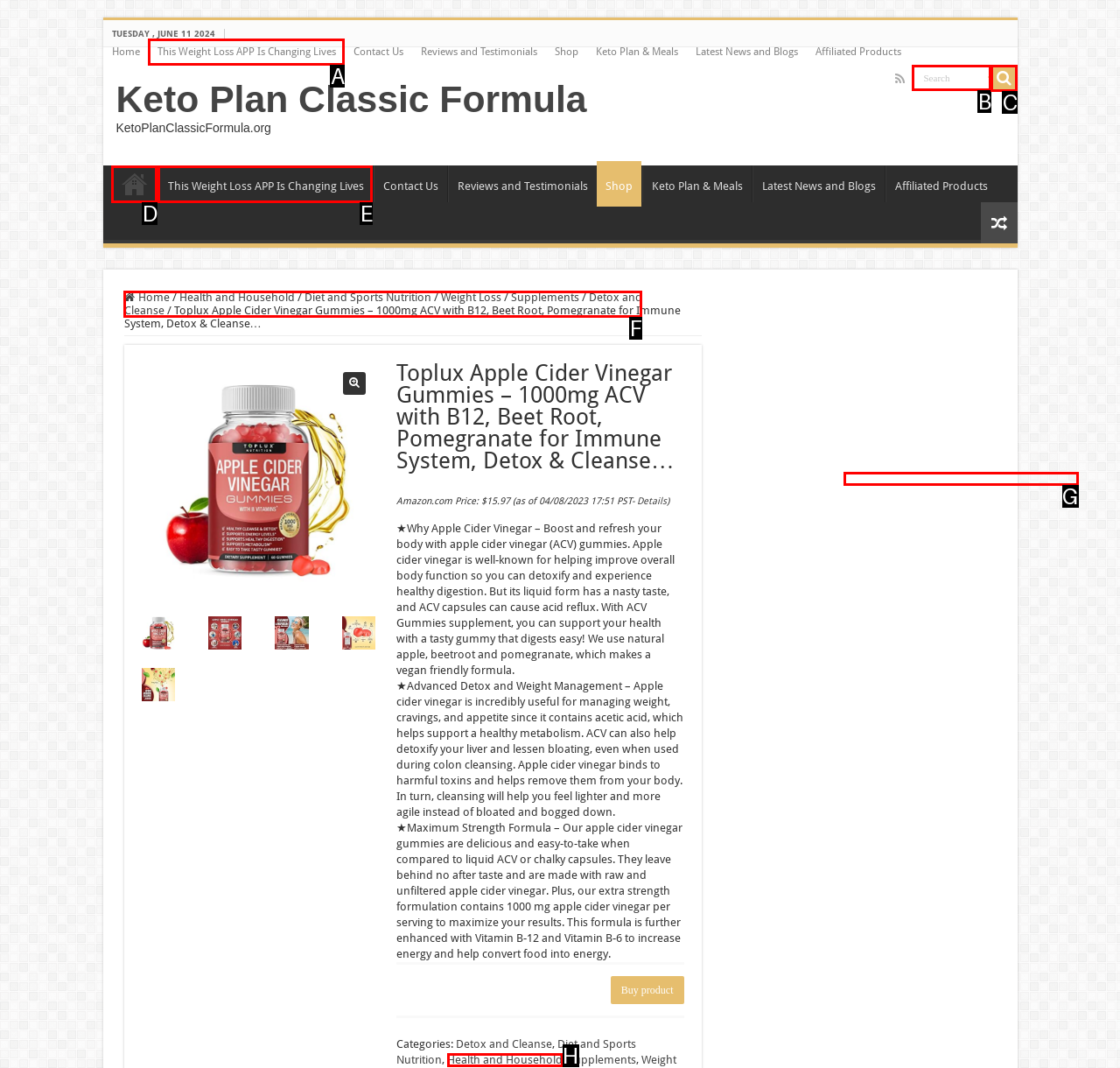Based on the description Detox and Cleanse, identify the most suitable HTML element from the options. Provide your answer as the corresponding letter.

F